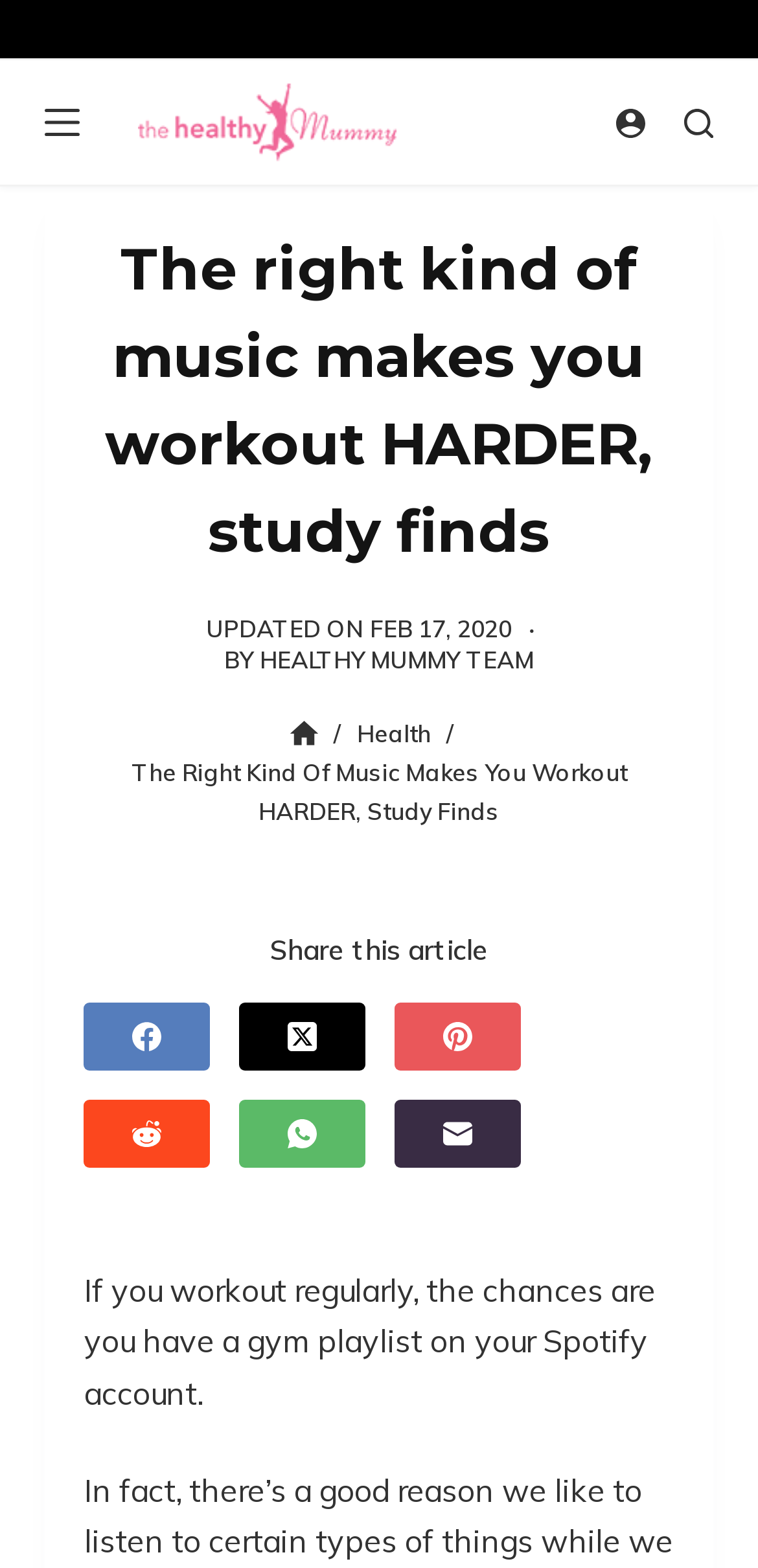When was the article updated?
Using the information from the image, give a concise answer in one word or a short phrase.

FEB 17, 2020